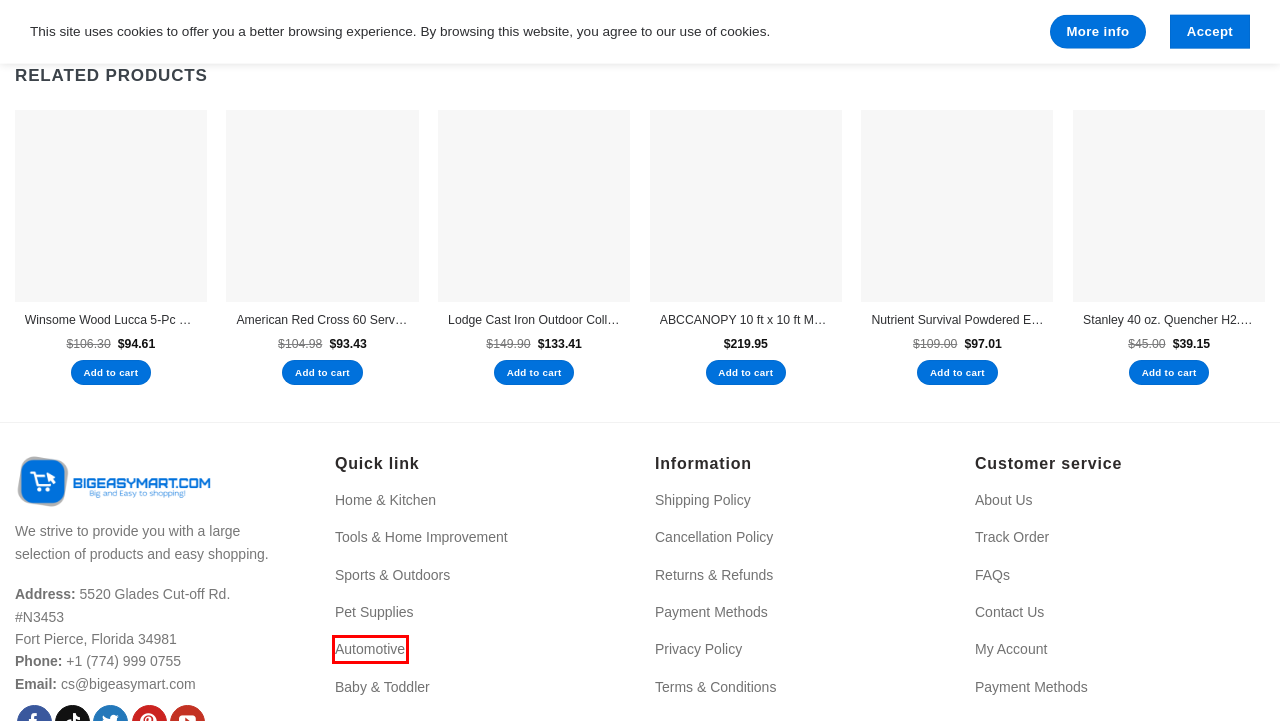Consider the screenshot of a webpage with a red bounding box around an element. Select the webpage description that best corresponds to the new page after clicking the element inside the red bounding box. Here are the candidates:
A. Household Essentials | BigEasyMart.com
B. Automotive | BigEasyMart.com
C. My Account | BigEasyMart.com
D. About Us | BigEasyMart.com
E. Tools & Home Improvement | BigEasyMart.com
F. Lodge Cast Iron Outdoor Collapsible Cooking Table | BigEasyMart.com
G. Privacy Policy | BigEasyMart.com
H. Sports & Outdoors | BigEasyMart.com

B